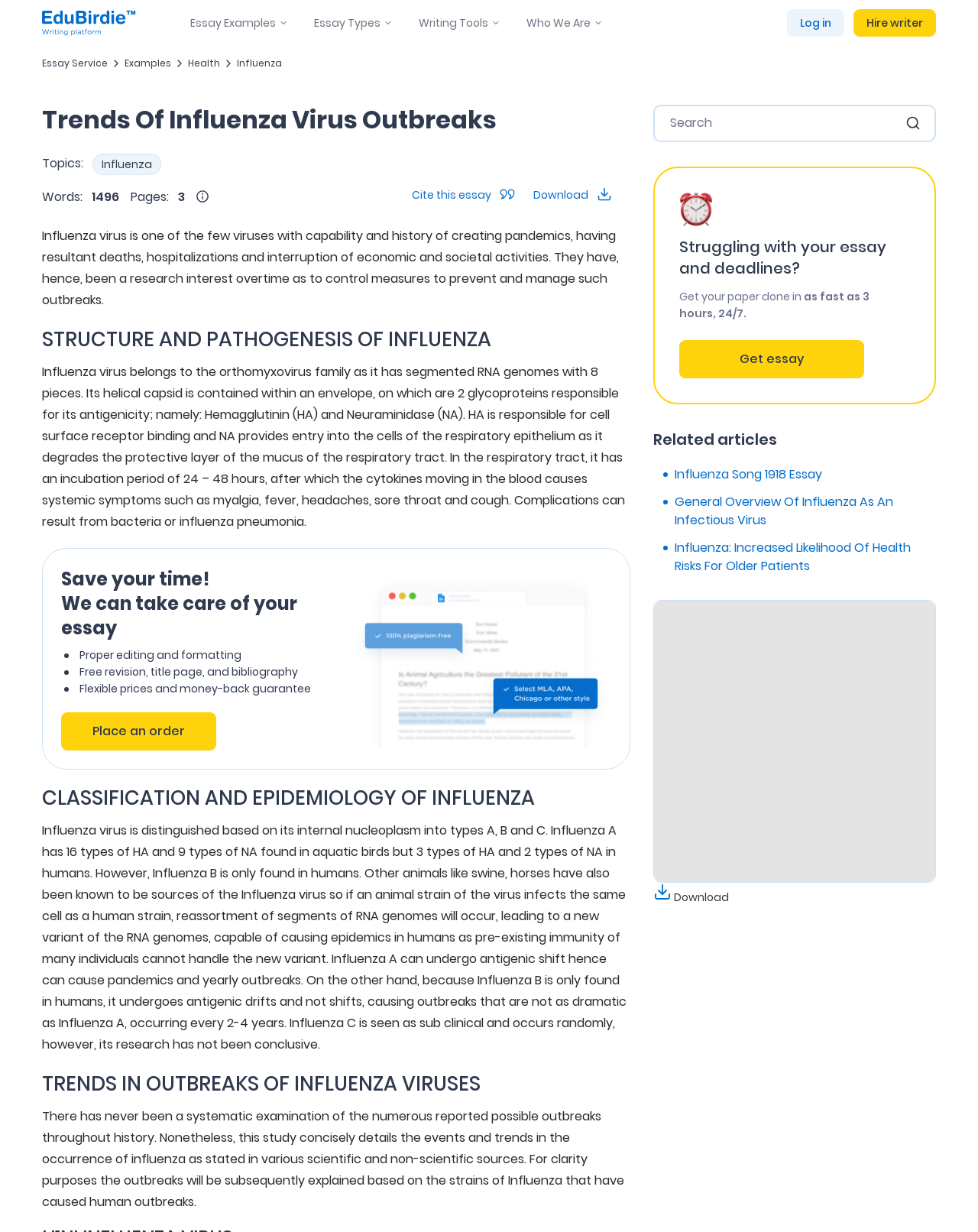What is the minimum time to get an essay done?
Analyze the screenshot and provide a detailed answer to the question.

The minimum time to get an essay done can be determined by reading the static text 'Get your paper done in as fast as 3 hours, 24/7.' which suggests that the minimum time is 3 hours.